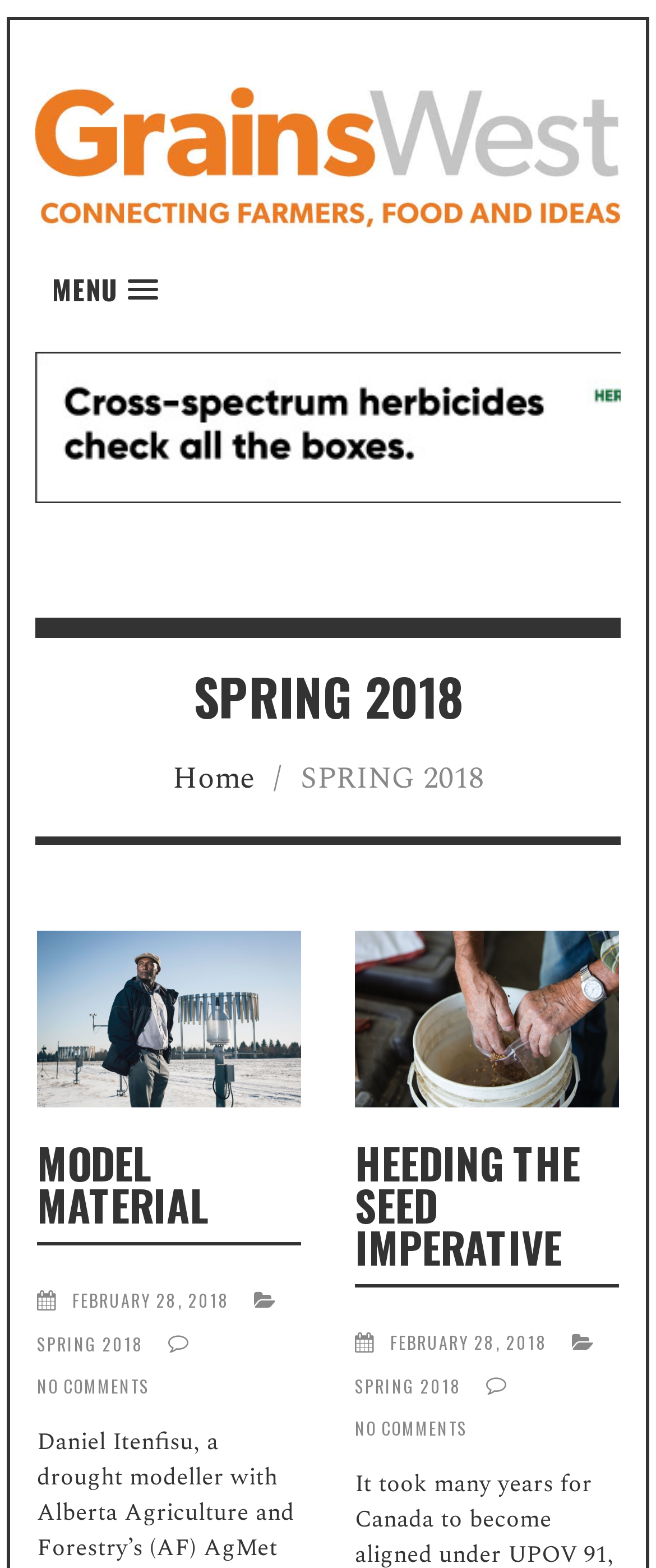What is the name of the website?
Look at the webpage screenshot and answer the question with a detailed explanation.

I looked for the website's name, which is usually located at the top of the page. The link 'GrainsWest' is at the top of the page, and it is also the text of the image at the top, so I assume that is the name of the website.